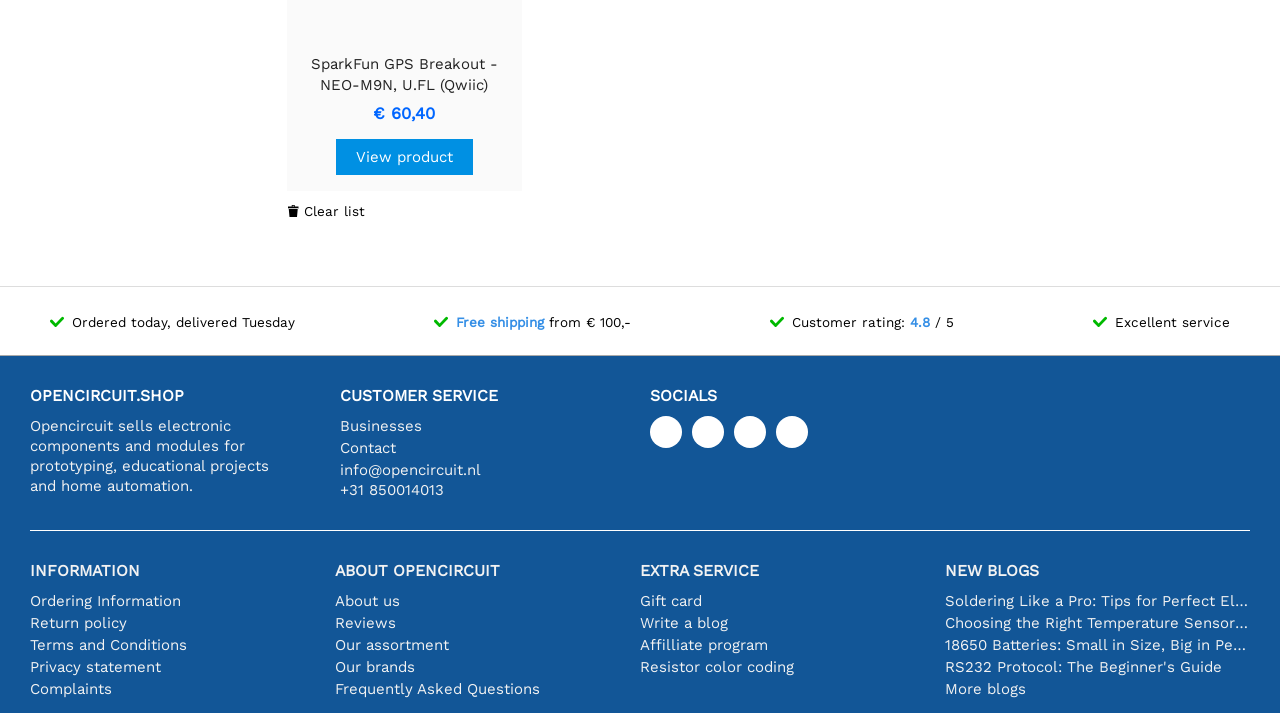What is the email address of the shop's customer service?
Please respond to the question with a detailed and well-explained answer.

The email address of the shop's customer service can be found in the static text element with the text 'info@opencircuit.nl' under the 'CUSTOMER SERVICE' heading.